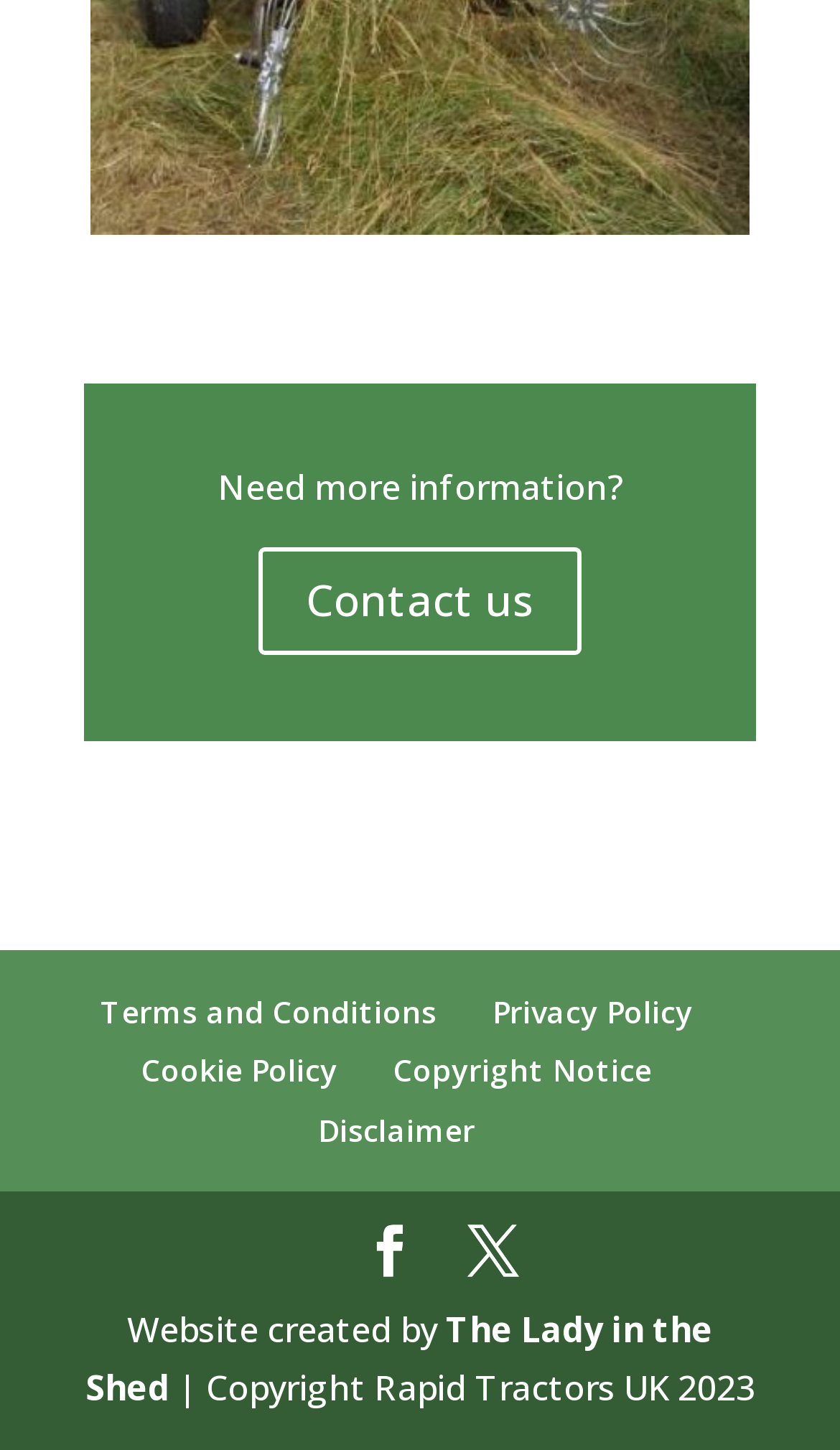Identify the bounding box coordinates of the clickable region necessary to fulfill the following instruction: "Reply to Chuck Chambers". The bounding box coordinates should be four float numbers between 0 and 1, i.e., [left, top, right, bottom].

None